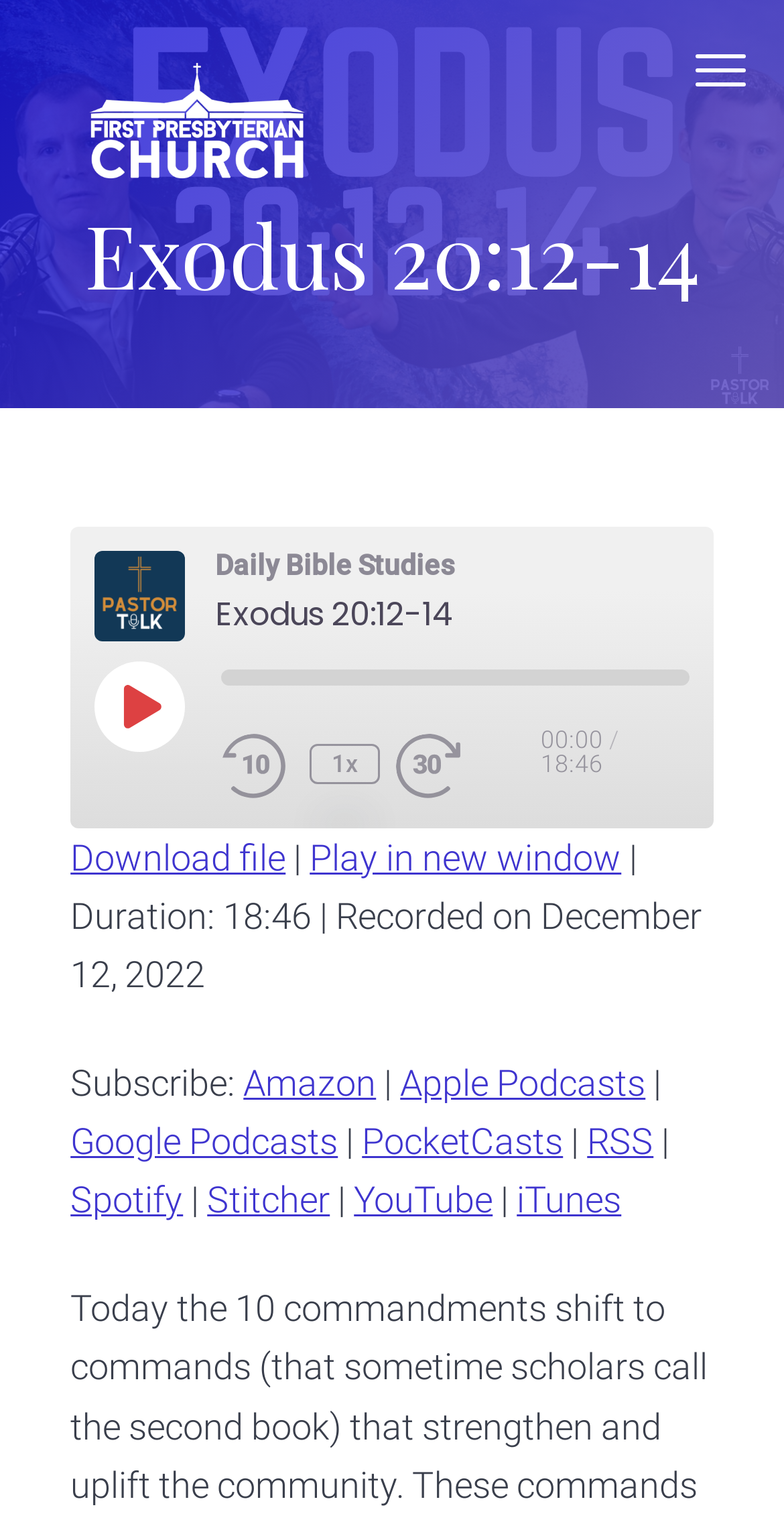Give a short answer to this question using one word or a phrase:
What is the duration of the episode?

18:46